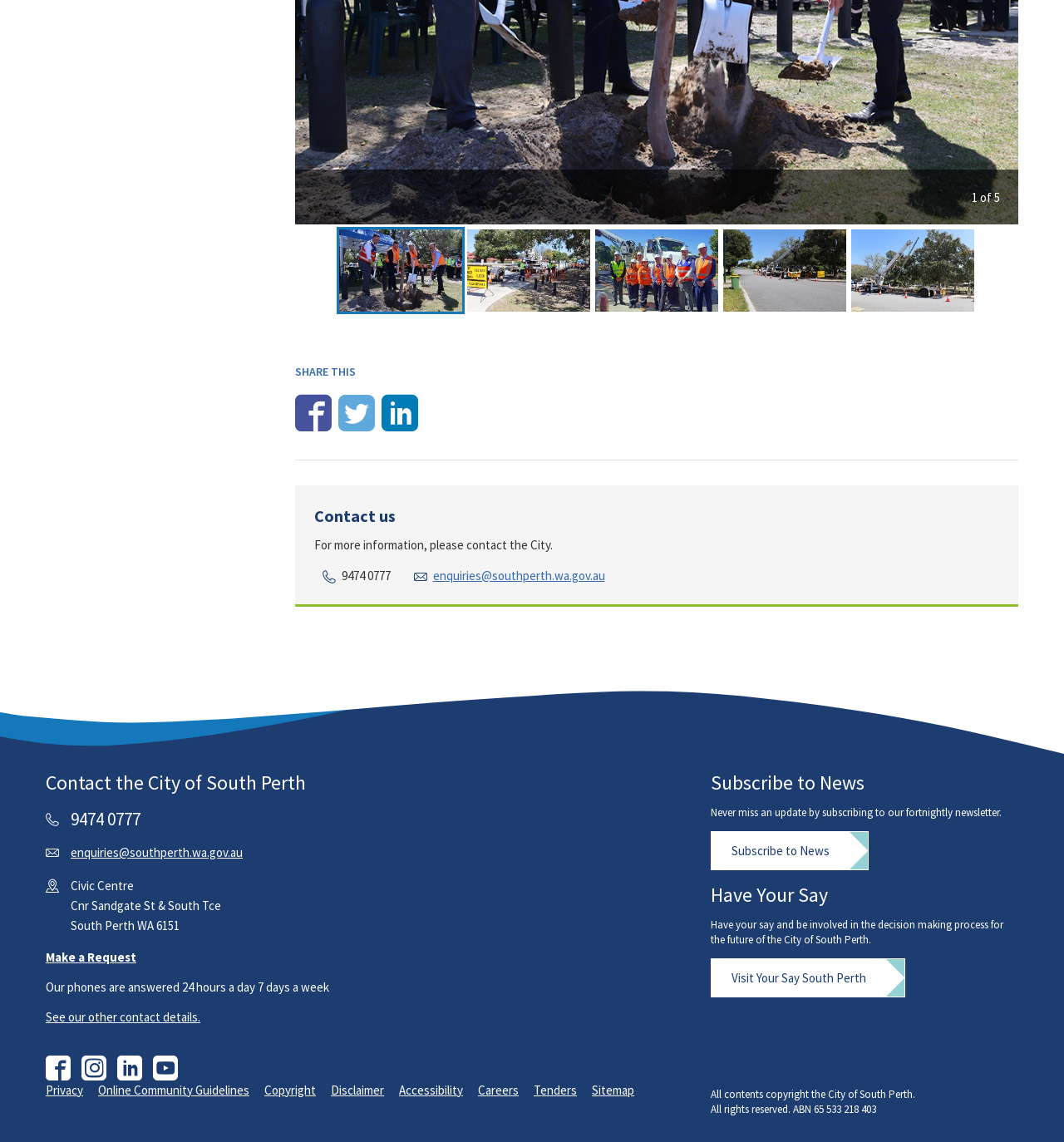Given the description: "Online Community Guidelines", determine the bounding box coordinates of the UI element. The coordinates should be formatted as four float numbers between 0 and 1, [left, top, right, bottom].

[0.086, 0.949, 0.24, 0.96]